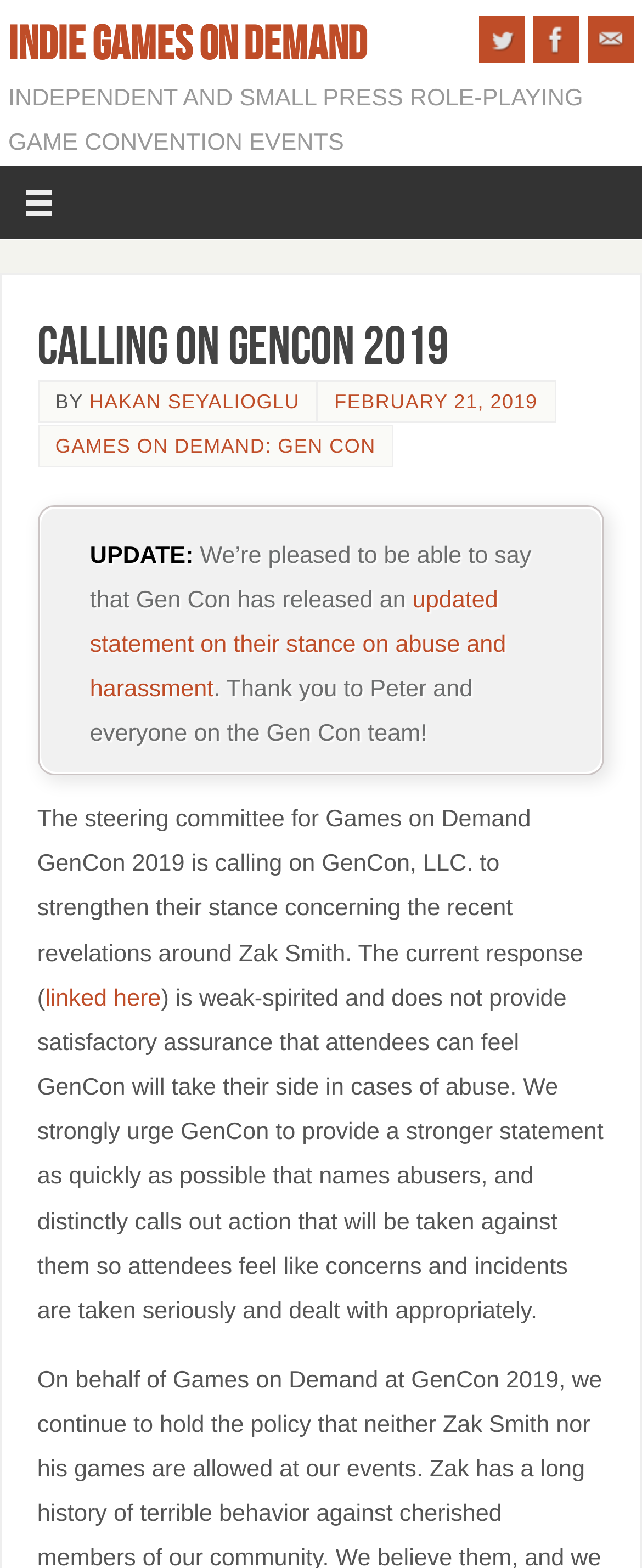Determine the bounding box coordinates of the region I should click to achieve the following instruction: "Go to Facebook". Ensure the bounding box coordinates are four float numbers between 0 and 1, i.e., [left, top, right, bottom].

[0.831, 0.01, 0.903, 0.04]